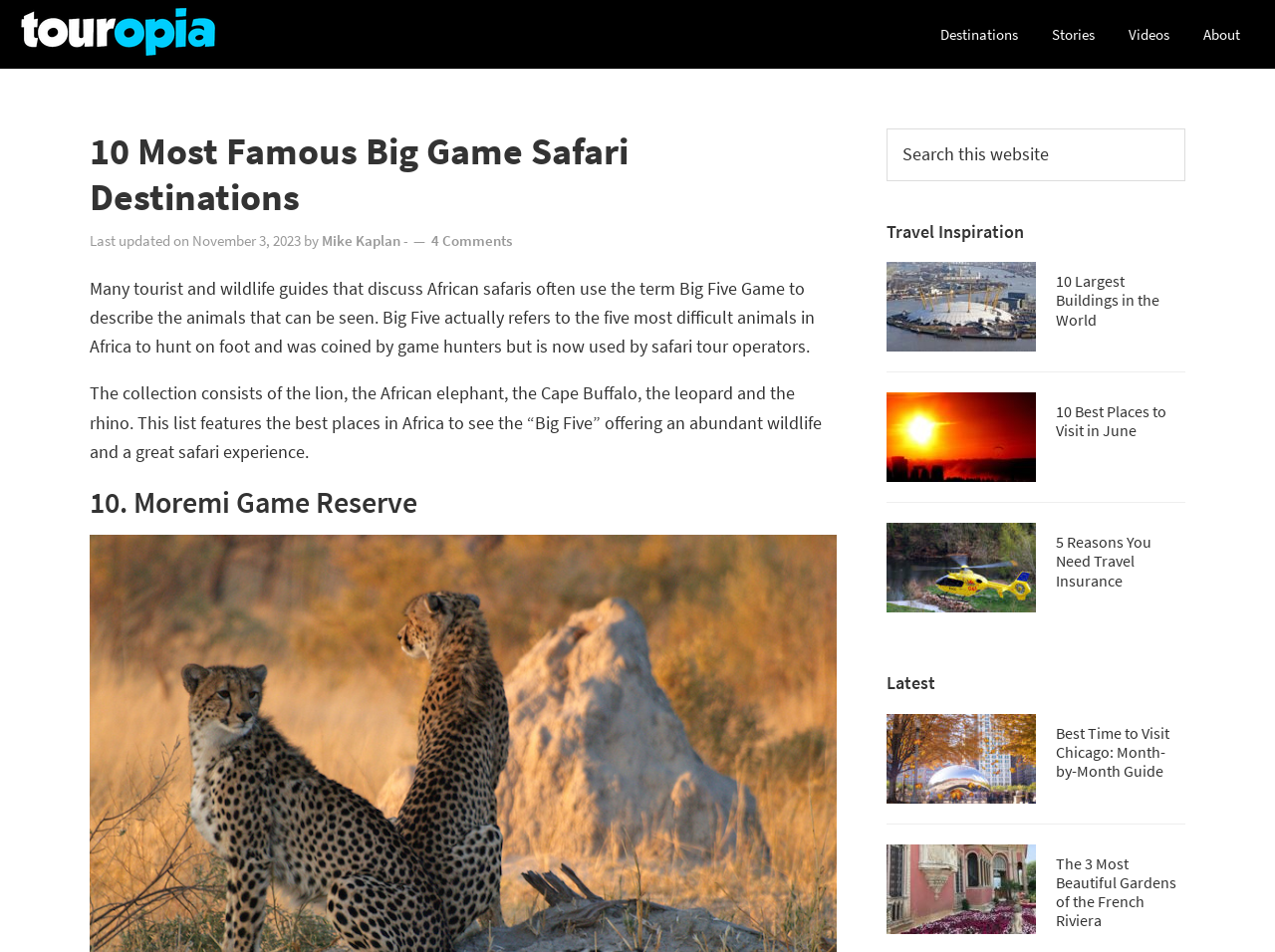Give a one-word or one-phrase response to the question: 
What is the name of the website?

Touropia